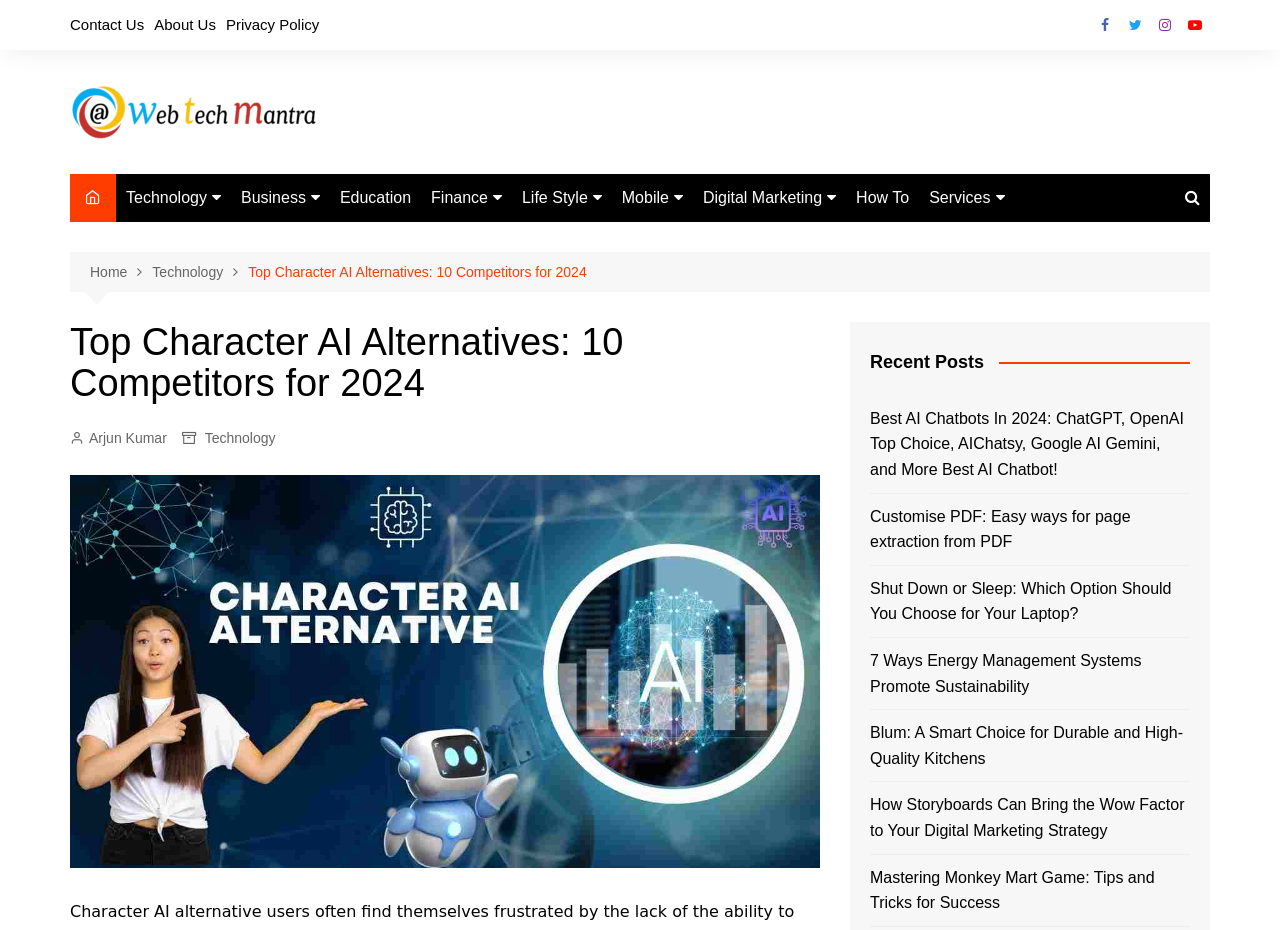Specify the bounding box coordinates of the element's region that should be clicked to achieve the following instruction: "Check out the 'Recent Posts' section". The bounding box coordinates consist of four float numbers between 0 and 1, in the format [left, top, right, bottom].

[0.68, 0.378, 0.93, 0.401]